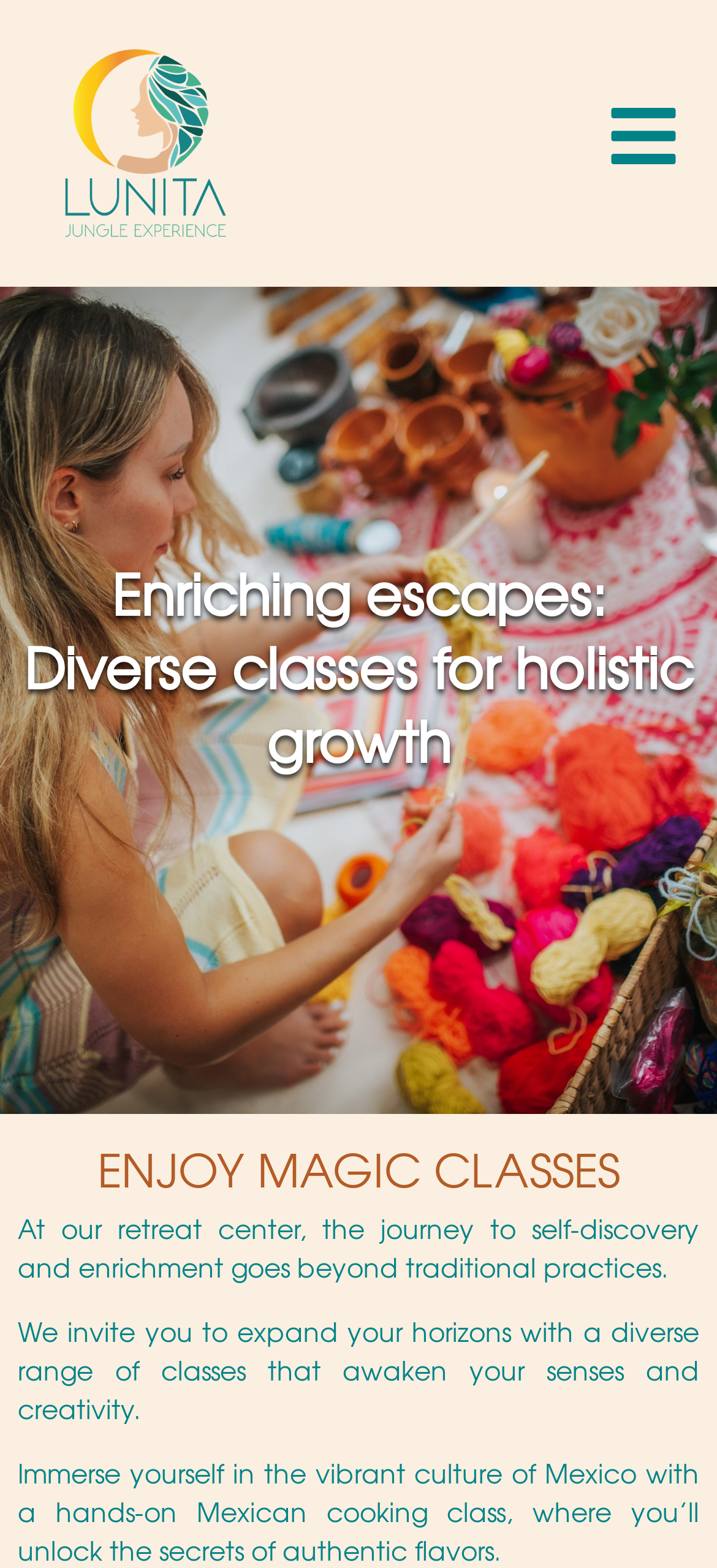Please analyze the image and give a detailed answer to the question:
What is the purpose of the classes?

The webpage states that the classes are designed to awaken one's senses and creativity, as mentioned in the static text 'We invite you to expand your horizons with a diverse range of classes that awaken your senses and creativity.'